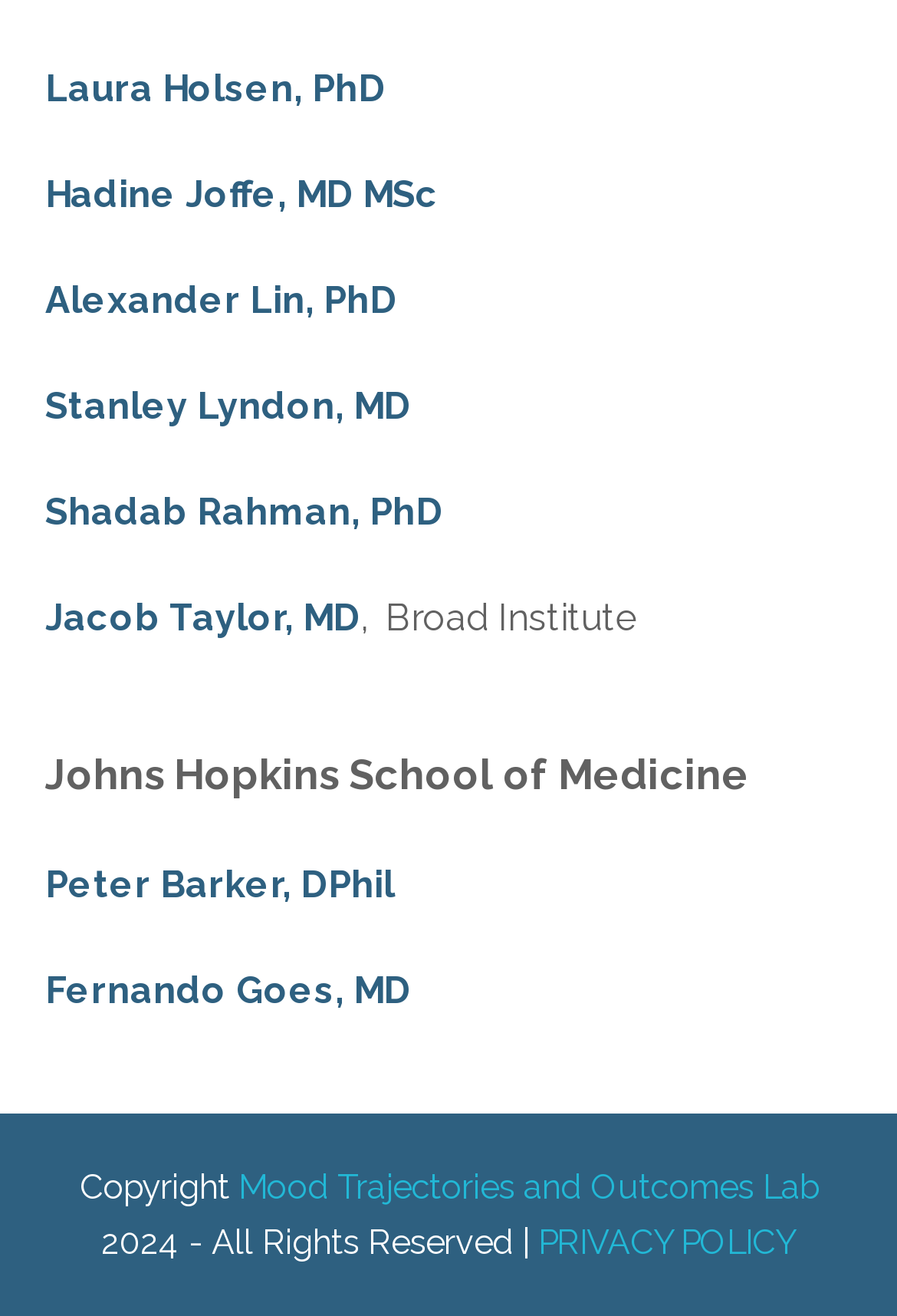Determine the bounding box coordinates of the clickable region to carry out the instruction: "view Mood Trajectories and Outcomes Lab".

[0.265, 0.886, 0.912, 0.915]